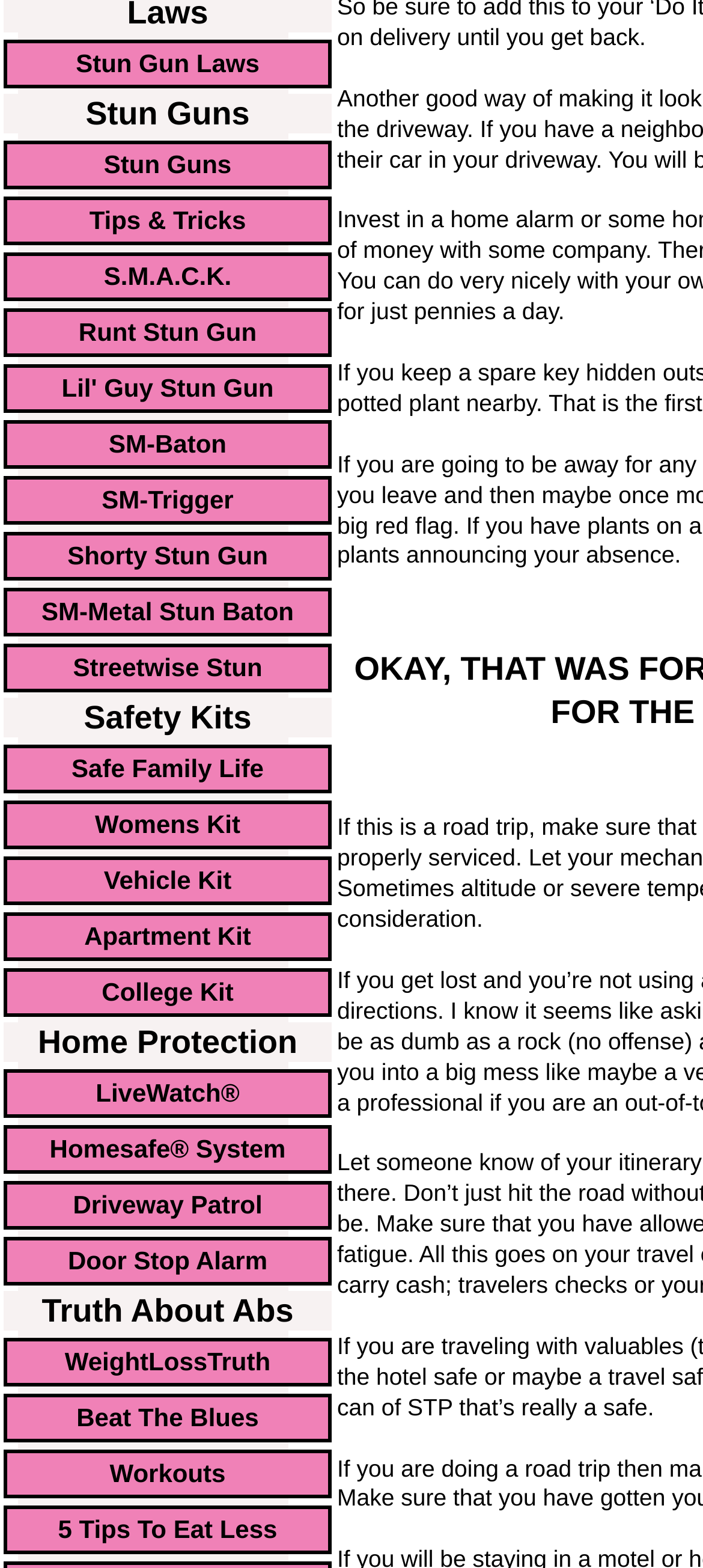What is the last home protection system listed?
Based on the visual, give a brief answer using one word or a short phrase.

Door Stop Alarm